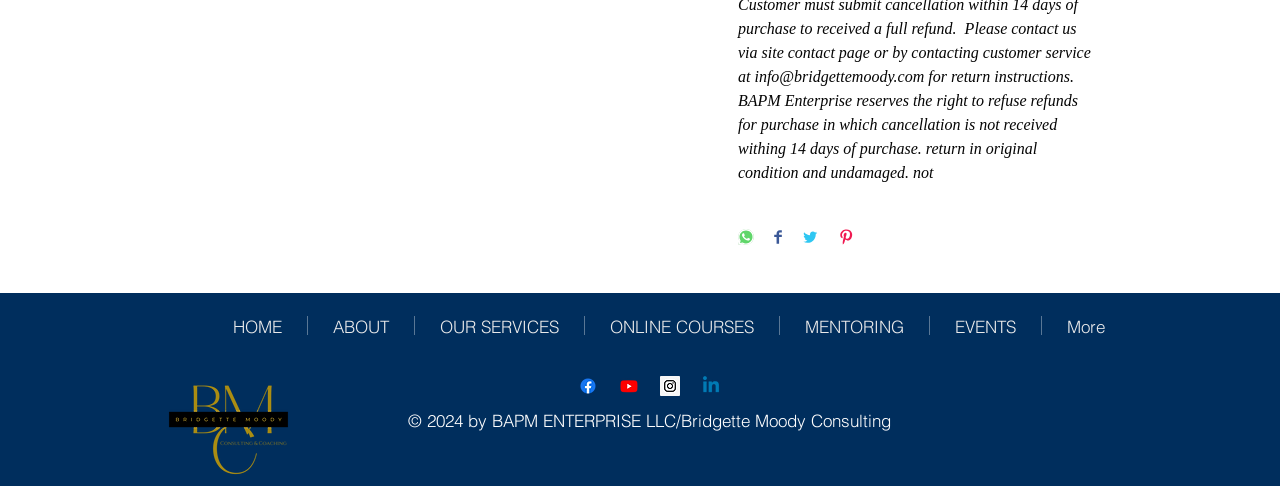What is the company's refund policy?
Analyze the image and deliver a detailed answer to the question.

The refund policy is stated in the static text at the top of the webpage, which says 'BAPM Enterprise reserves the right to refuse refunds for purchase in which cancellation is not received within 14 days of purchase. return in original condition and undamaged.'